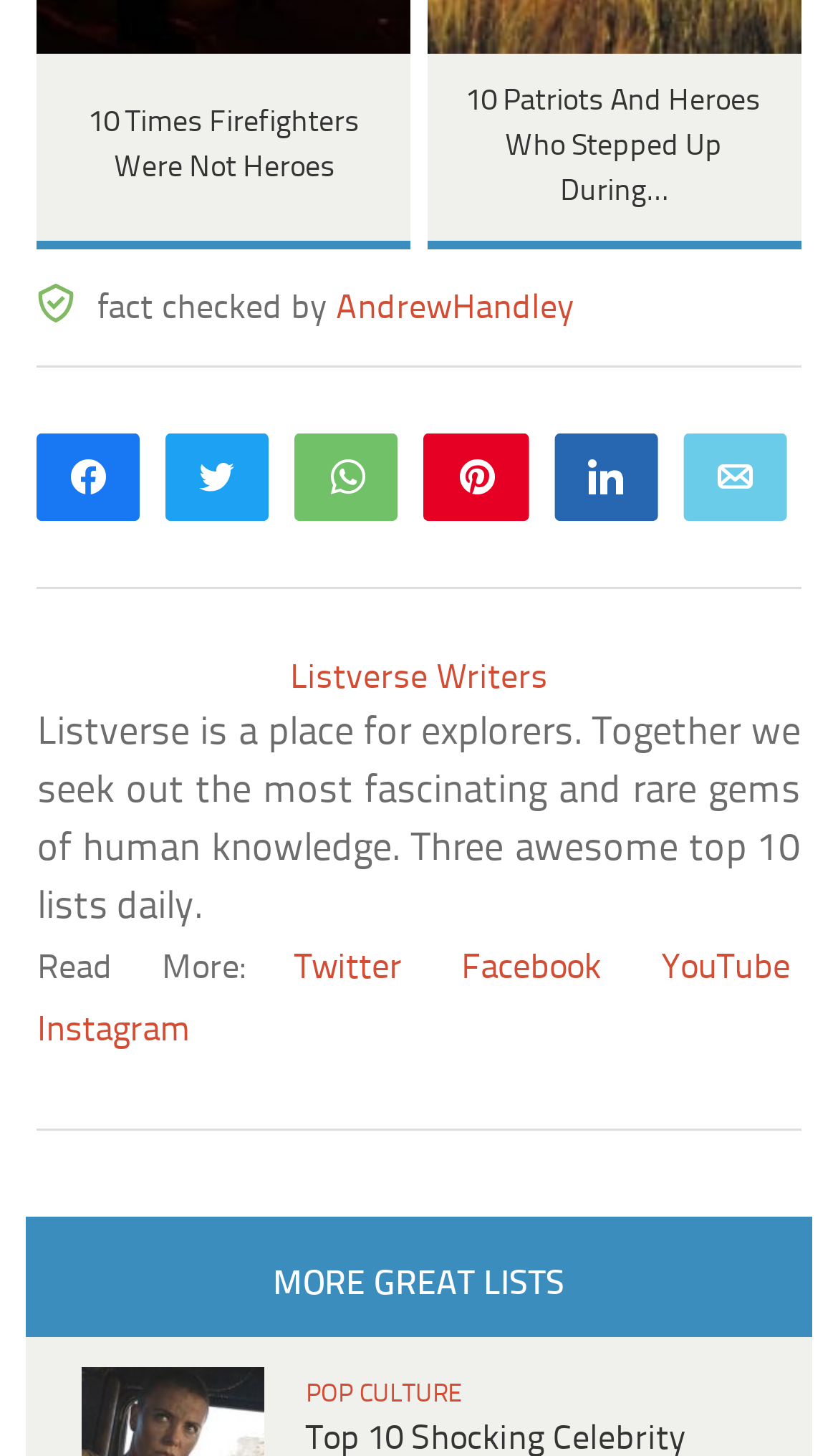Please give the bounding box coordinates of the area that should be clicked to fulfill the following instruction: "Visit the YouTube channel". The coordinates should be in the format of four float numbers from 0 to 1, i.e., [left, top, right, bottom].

[0.789, 0.652, 0.955, 0.677]